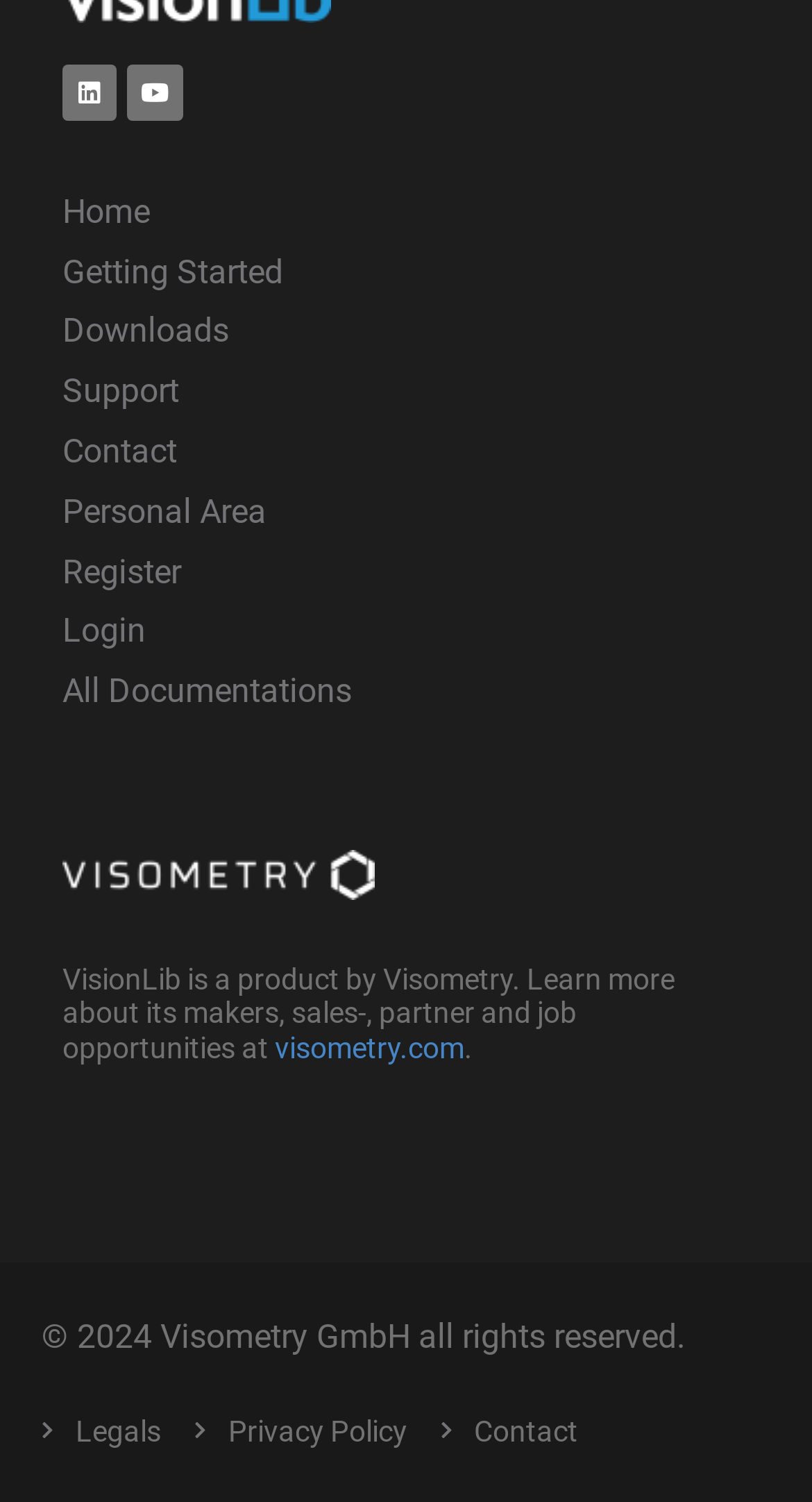How many links are in the footer section?
Using the image, give a concise answer in the form of a single word or short phrase.

3